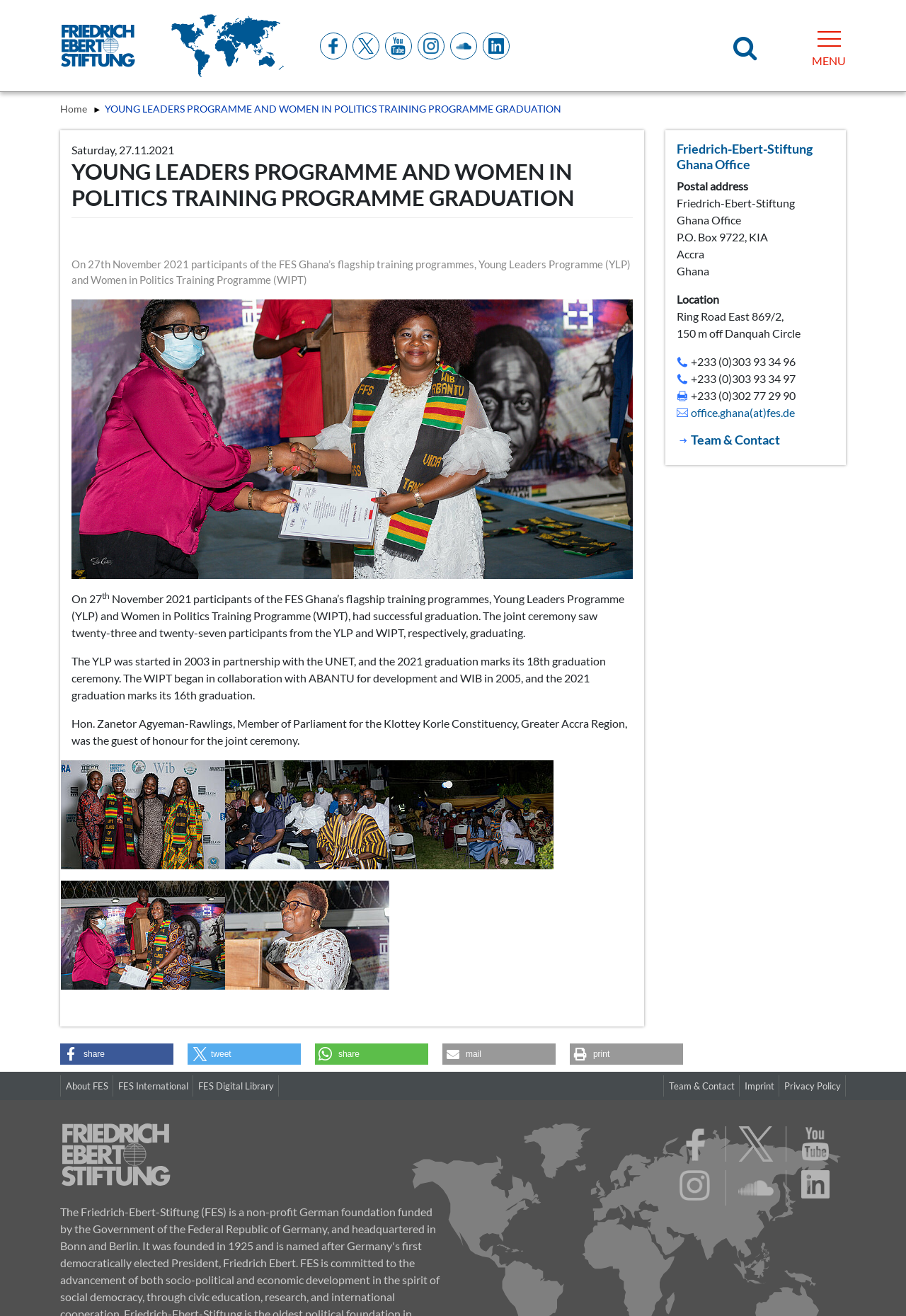Determine the bounding box coordinates of the clickable element to achieve the following action: 'Go to the business section'. Provide the coordinates as four float values between 0 and 1, formatted as [left, top, right, bottom].

None